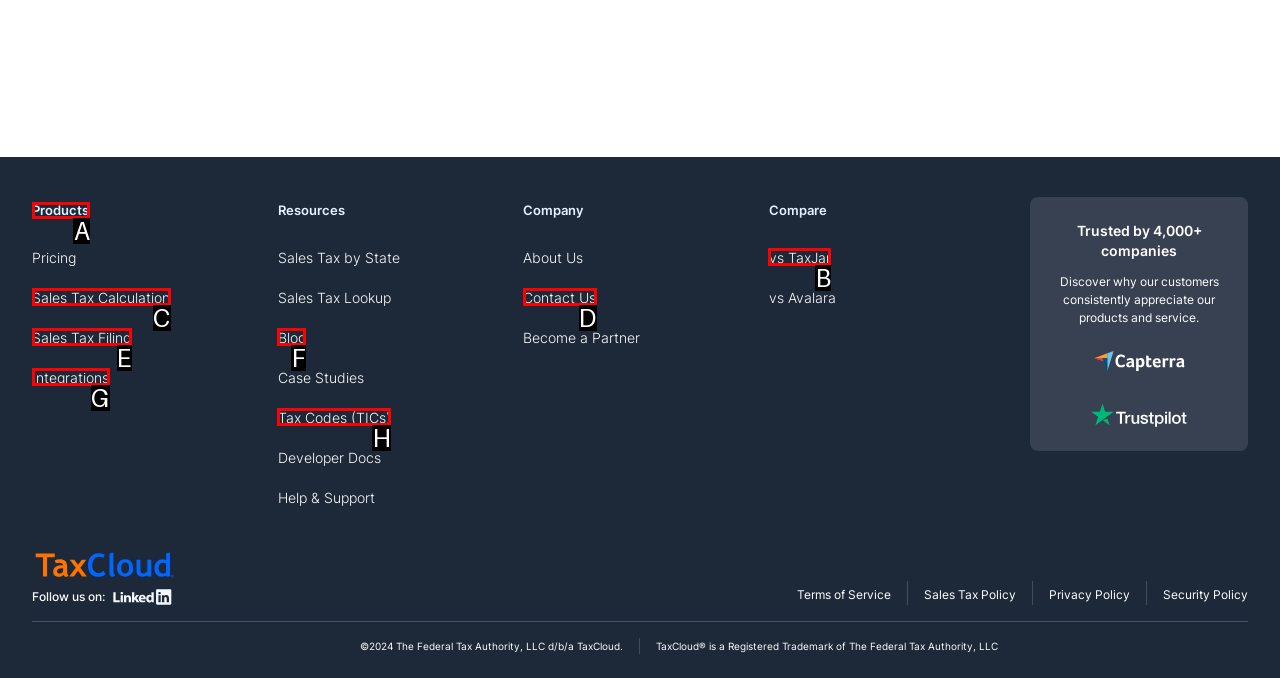Which lettered option should be clicked to achieve the task: Click on Products? Choose from the given choices.

A